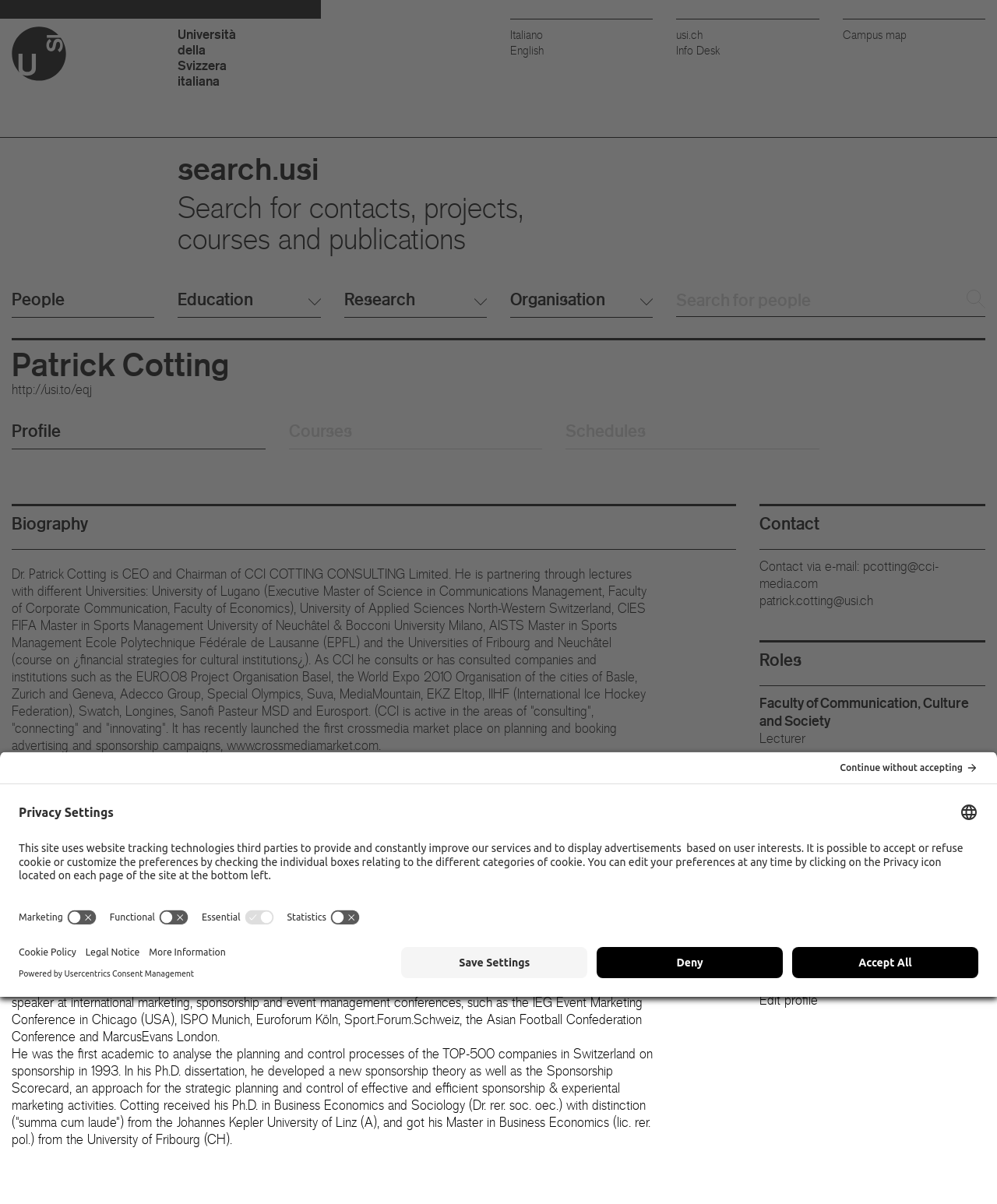What is the profession of Patrick Cotting?
Please give a detailed and elaborate answer to the question based on the image.

I found the answer by reading the biography section of Patrick Cotting, where his profession is mentioned as CEO and Chairman of CCI COTTING CONSULTING Limited.